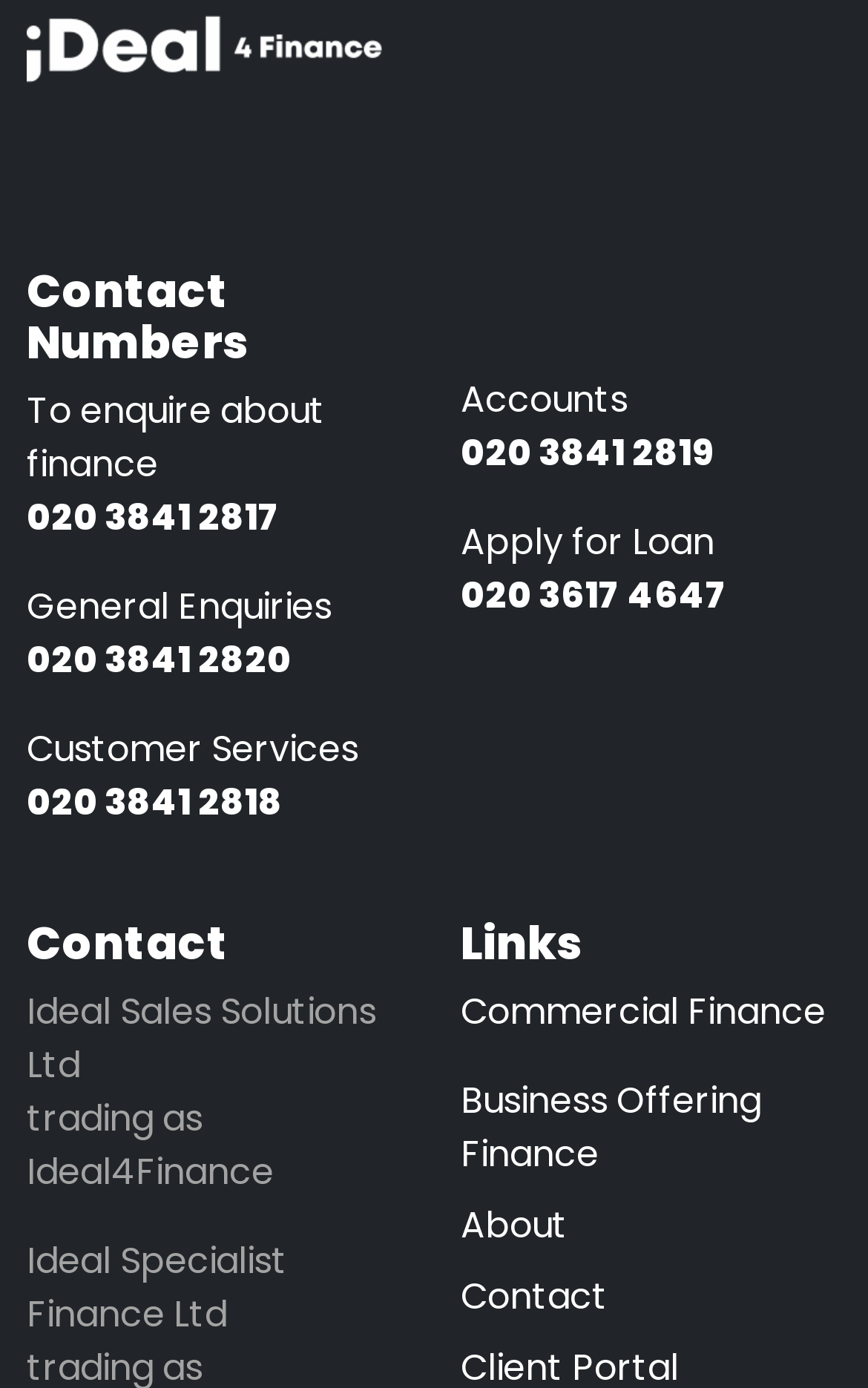Please determine the bounding box coordinates for the UI element described here. Use the format (top-left x, top-left y, bottom-right x, bottom-right y) with values bounded between 0 and 1: 020 3617 4647

[0.531, 0.411, 0.969, 0.475]